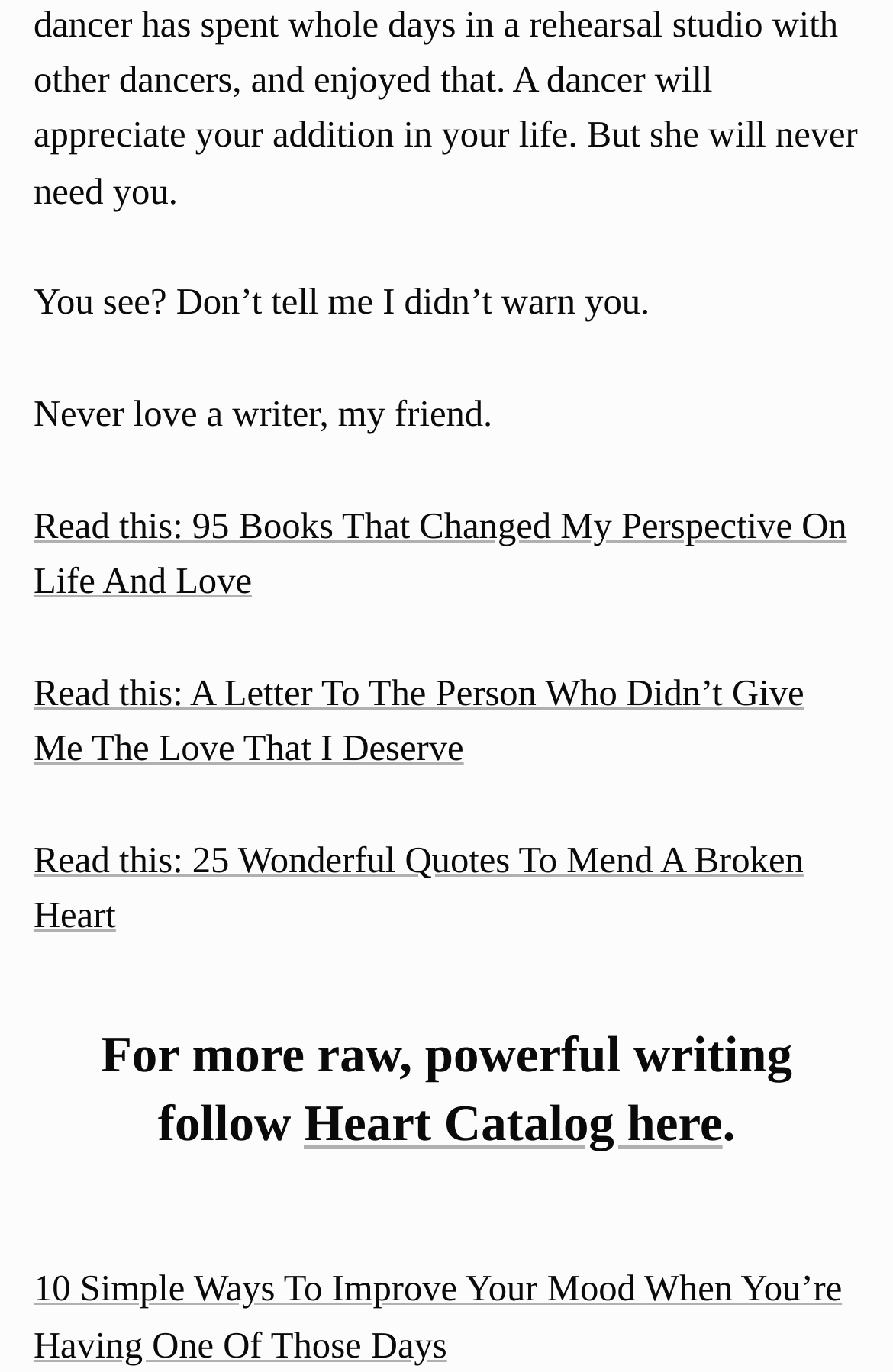What is the title of the second heading?
Using the image, respond with a single word or phrase.

Post navigation